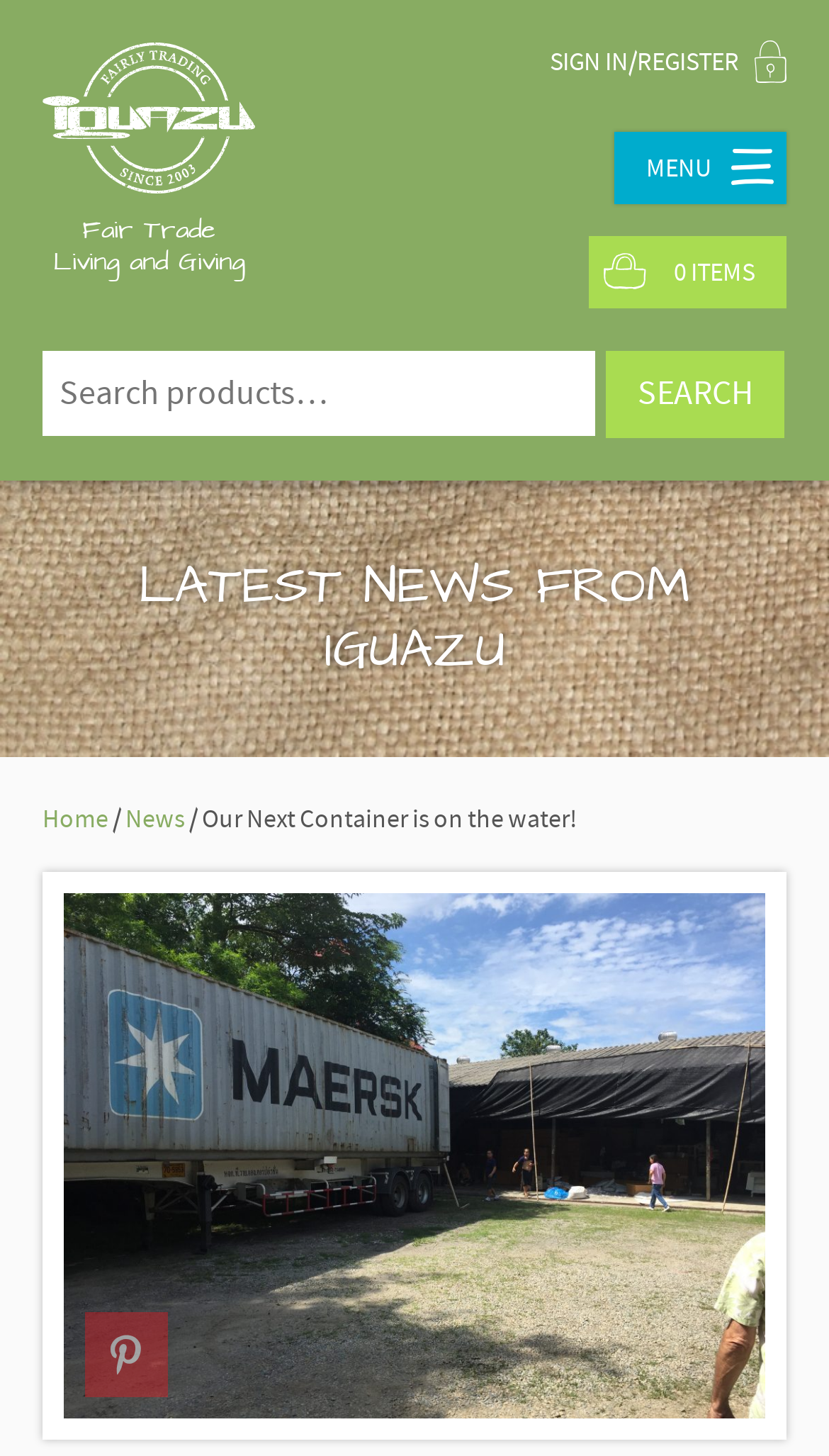What social media platform is linked?
Ensure your answer is thorough and detailed.

The link with the description 'pinterest' and the corresponding image suggest that the social media platform linked is Pinterest.